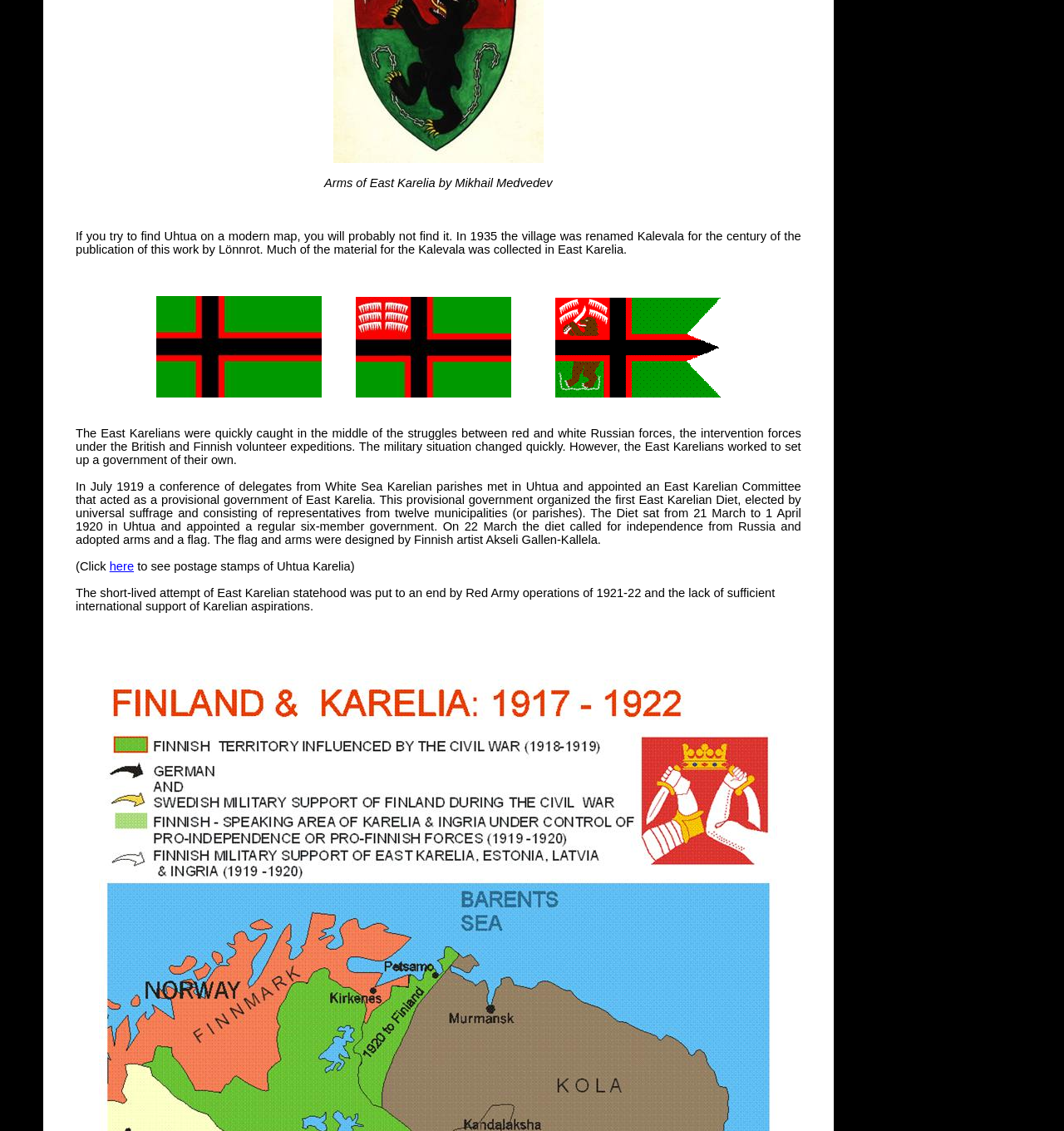Refer to the element description here and identify the corresponding bounding box in the screenshot. Format the coordinates as (top-left x, top-left y, bottom-right x, bottom-right y) with values in the range of 0 to 1.

[0.103, 0.495, 0.126, 0.507]